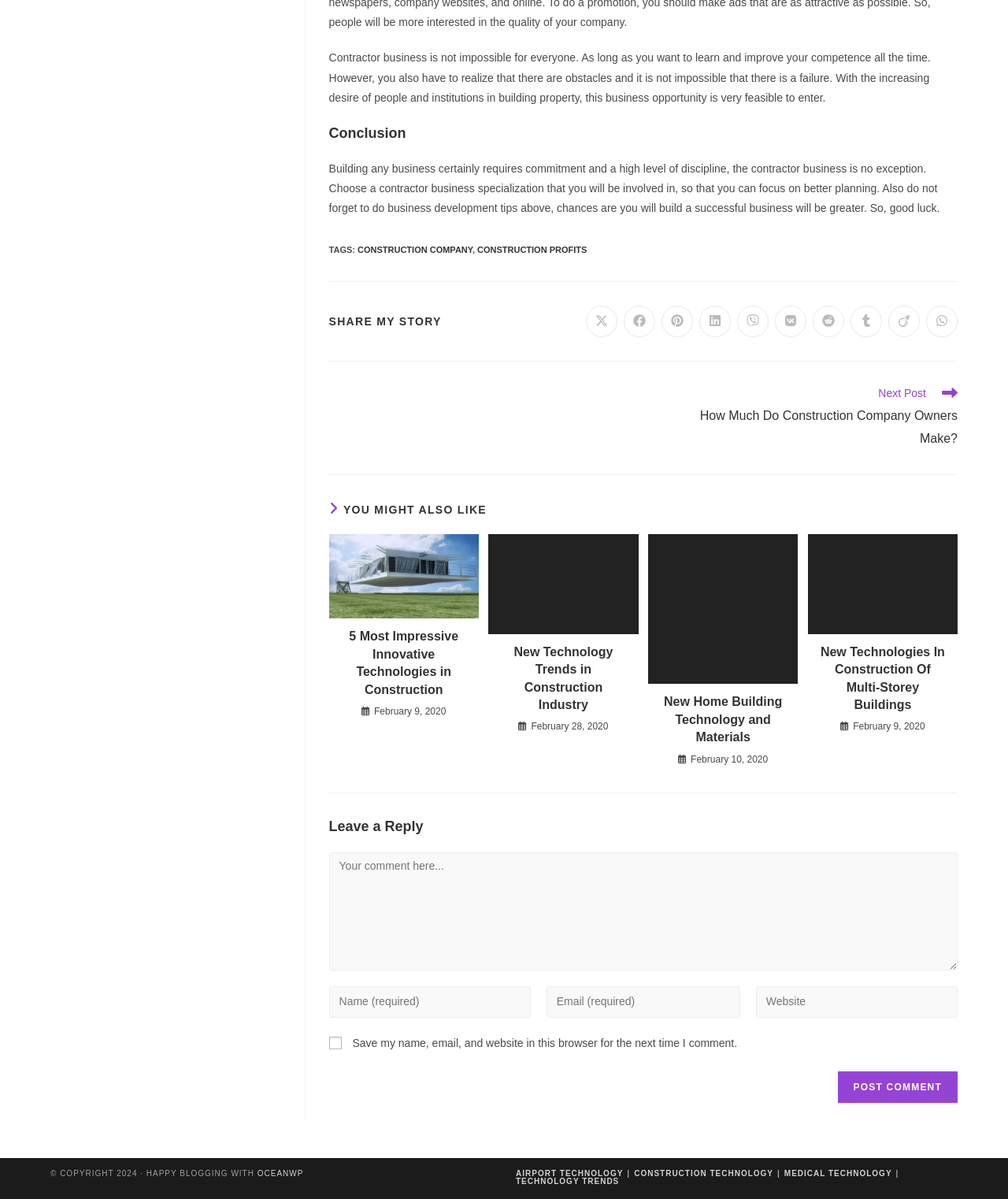Indicate the bounding box coordinates of the element that needs to be clicked to satisfy the following instruction: "Search". The coordinates should be four float numbers between 0 and 1, i.e., [left, top, right, bottom].

None